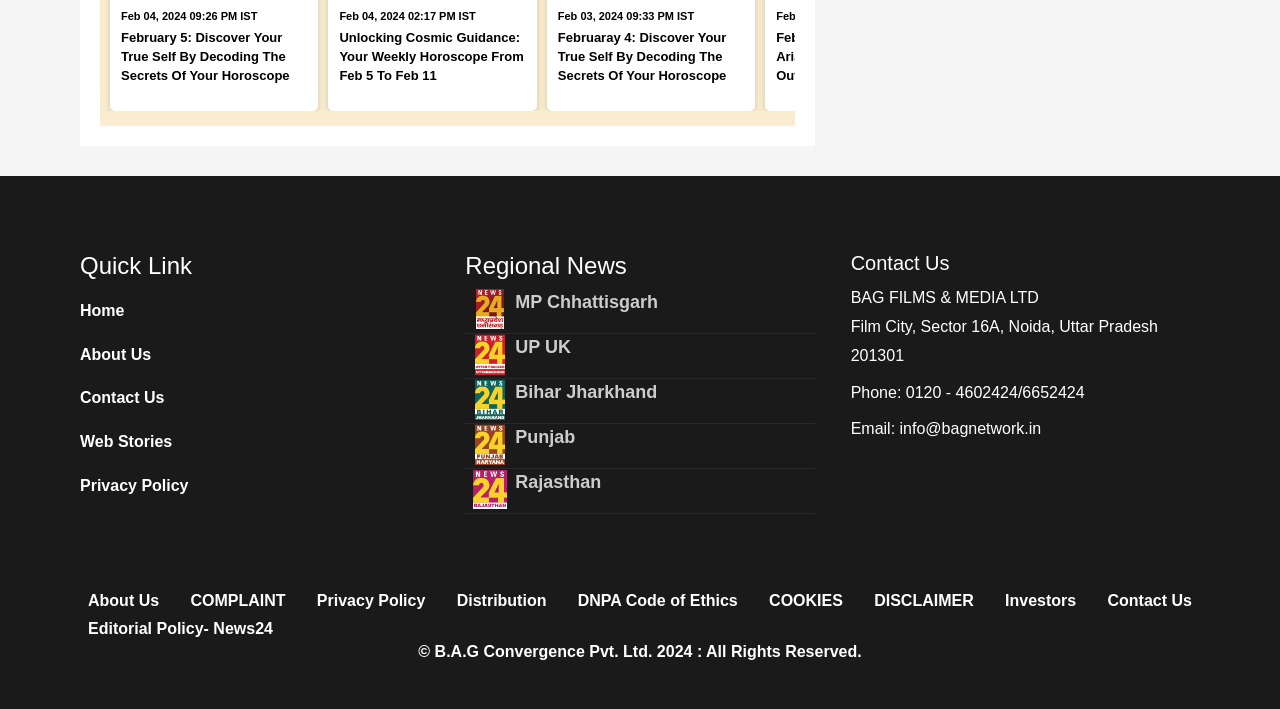What is the address of BAG FILMS & MEDIA LTD?
Please answer the question with a detailed and comprehensive explanation.

I found the address of BAG FILMS & MEDIA LTD in the 'Contact Us' section, which is 'Film City, Sector 16A, Noida, Uttar Pradesh 201301'.